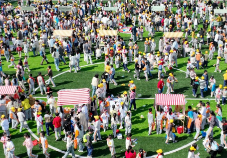Answer the following in one word or a short phrase: 
What type of event is likely taking place?

Outdoor fair or community event